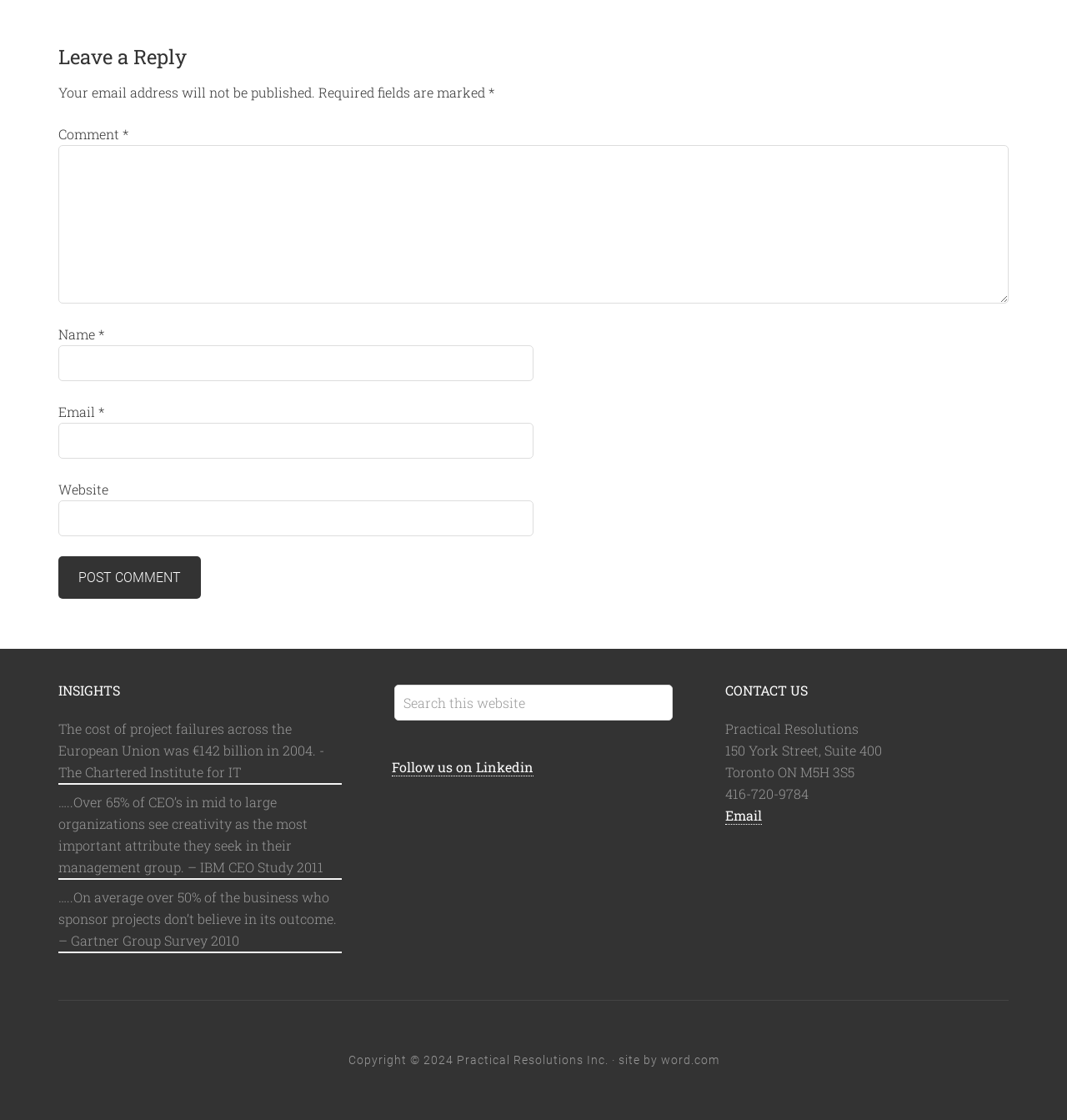Identify and provide the bounding box for the element described by: "Follow us on Linkedin".

[0.367, 0.677, 0.5, 0.693]